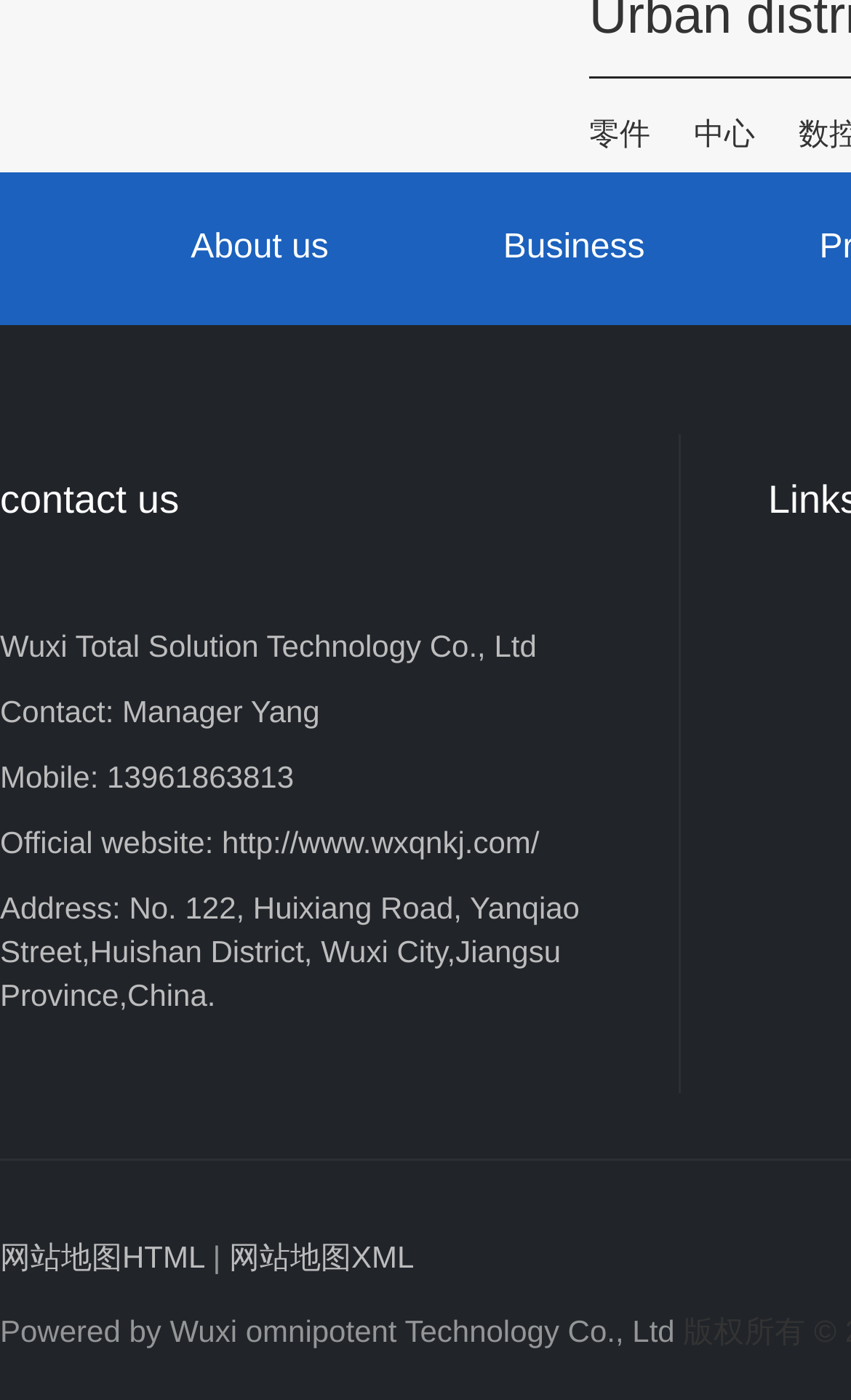What is the company name?
Could you give a comprehensive explanation in response to this question?

I found the company name by looking at the DescriptionListDetail section, where it is mentioned as 'Wuxi Total Solution Technology Co., Ltd' in the StaticText element with ID 313.